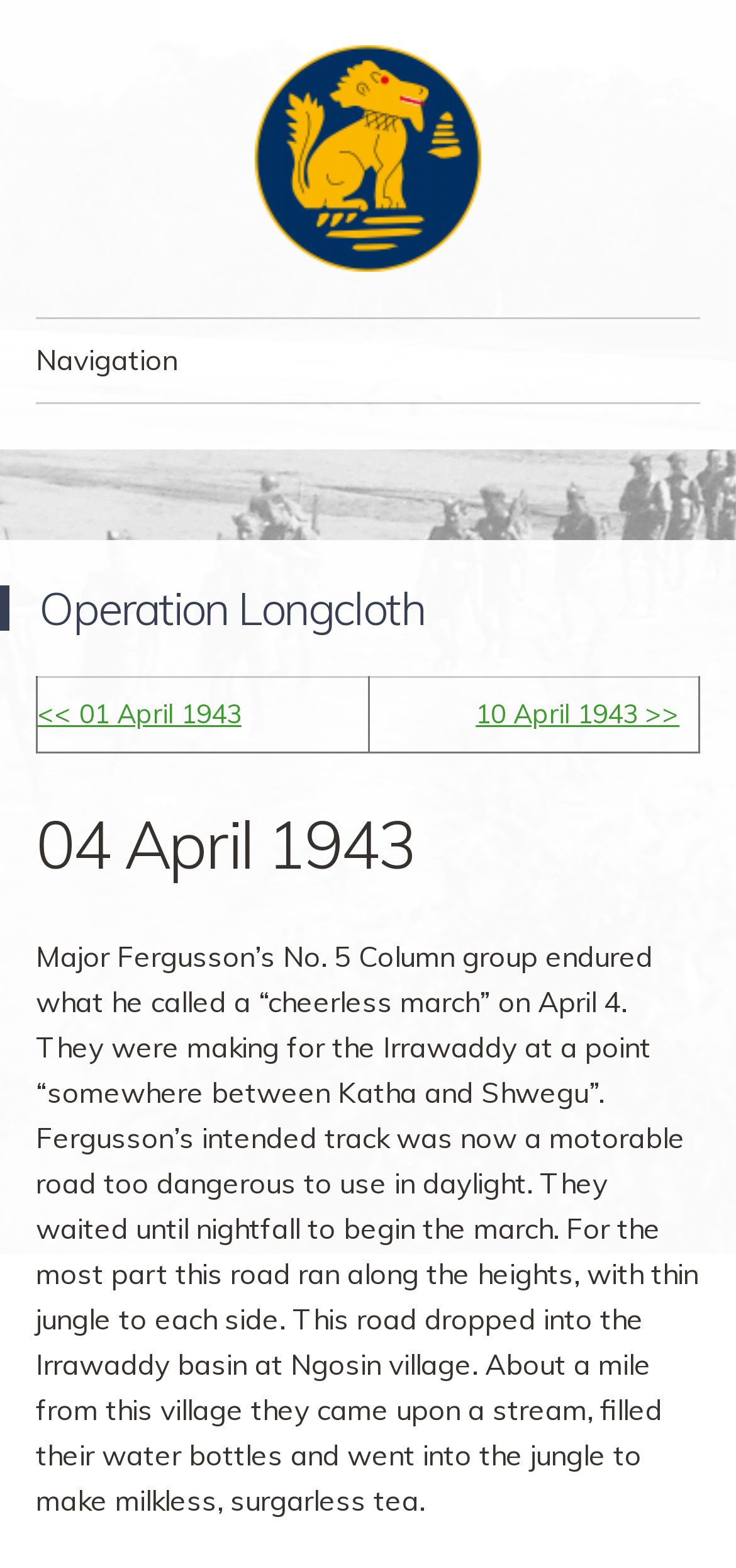Extract the bounding box coordinates for the HTML element that matches this description: "Skip to content". The coordinates should be four float numbers between 0 and 1, i.e., [left, top, right, bottom].

[0.049, 0.257, 0.32, 0.3]